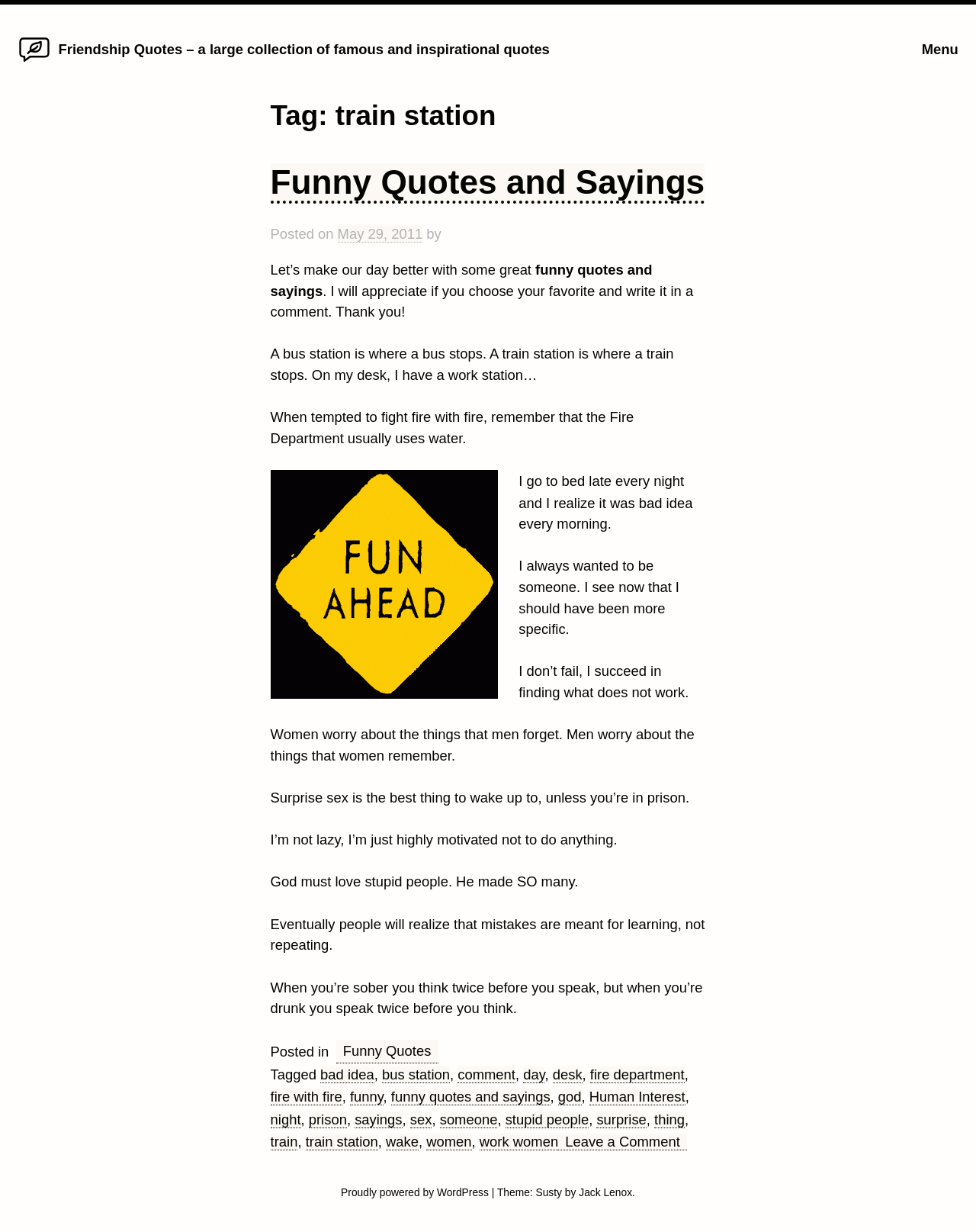What is the title or heading displayed on the webpage?

Tag: train station